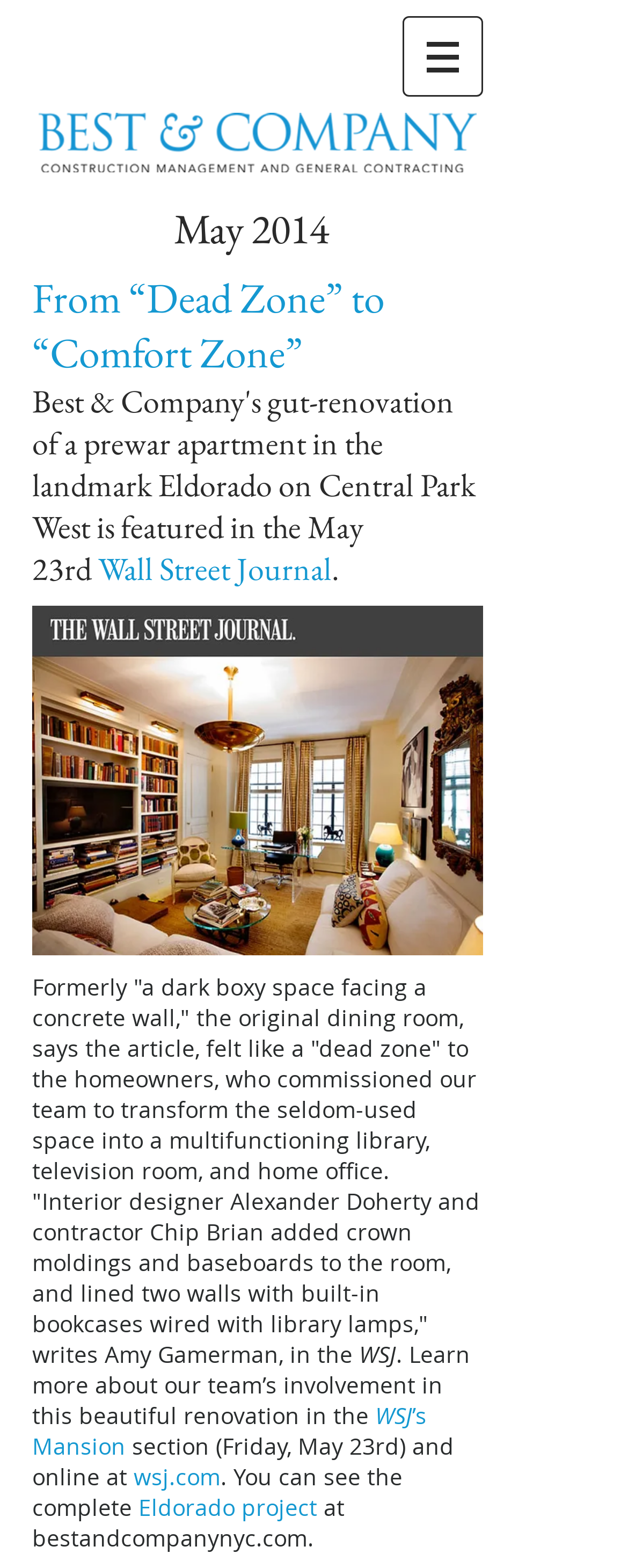Who is the interior designer mentioned in the article?
Refer to the image and offer an in-depth and detailed answer to the question.

The article mentions that 'Interior designer Alexander Doherty and contractor Chip Brian added crown moldings and baseboards to the room, and lined two walls with built-in bookcases wired with library lamps,'